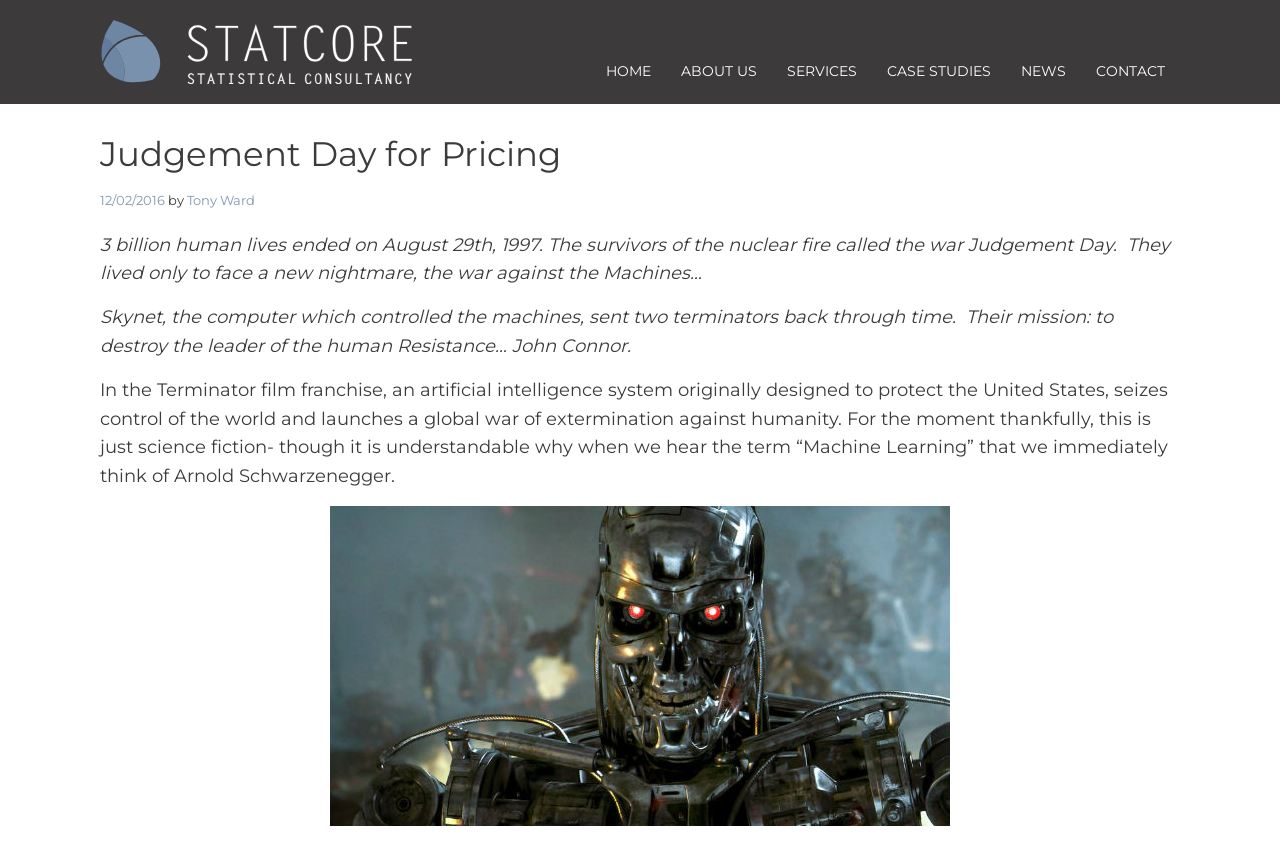Based on the element description, predict the bounding box coordinates (top-left x, top-left y, bottom-right x, bottom-right y) for the UI element in the screenshot: Skip to content

[0.461, 0.065, 0.473, 0.495]